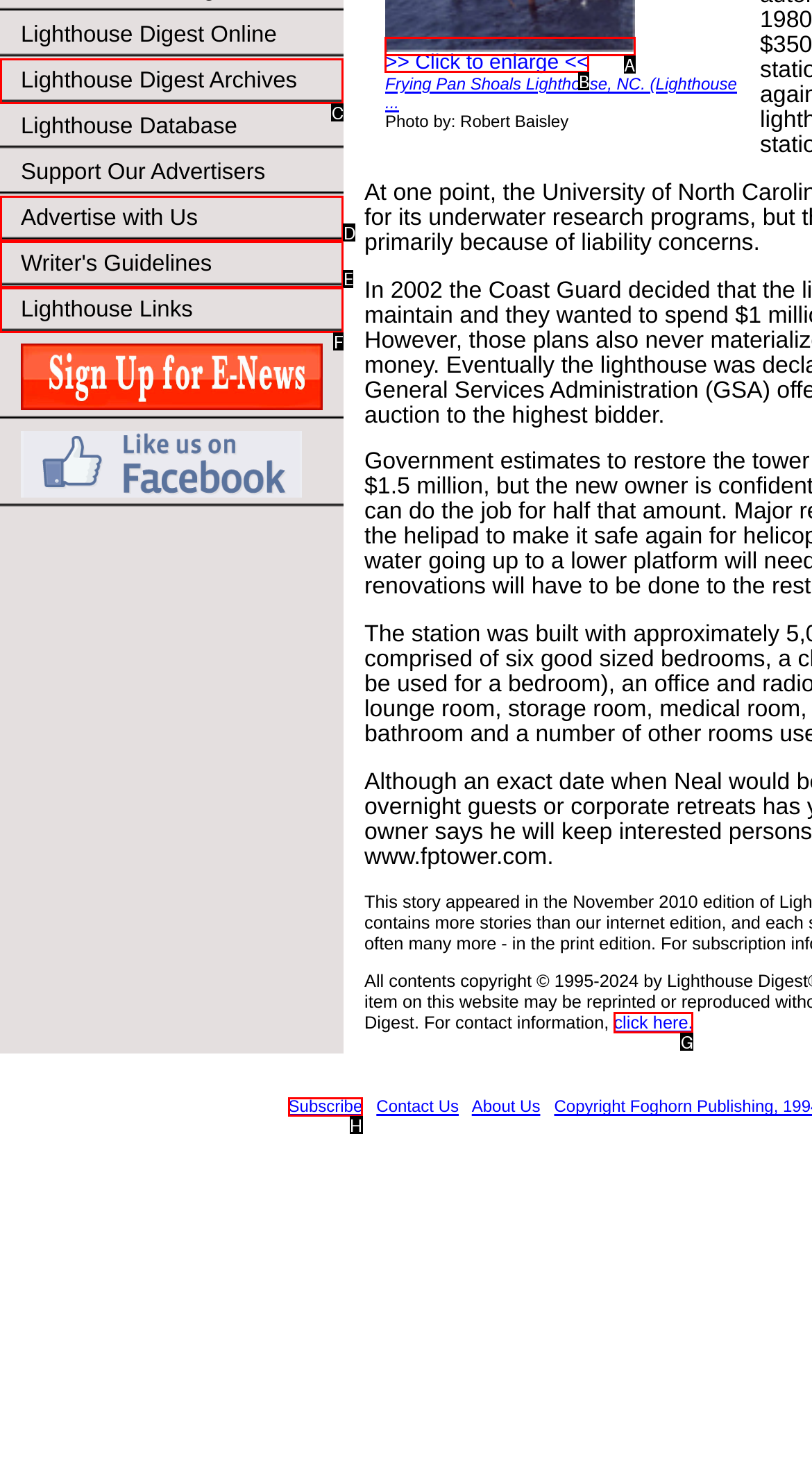Select the HTML element that fits the following description: Lighthouse Links
Provide the letter of the matching option.

F